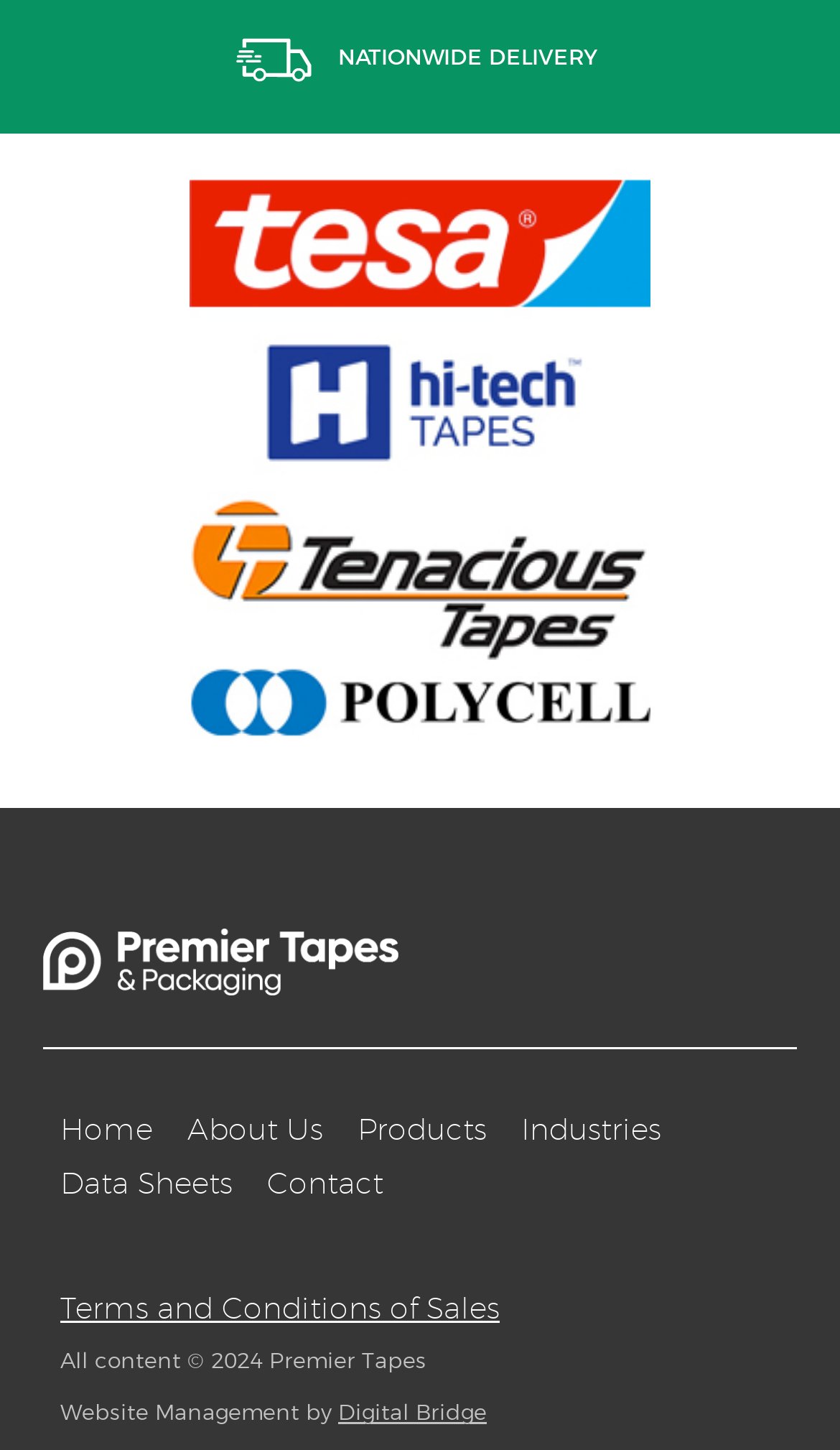Identify the bounding box for the described UI element: "Home".

[0.072, 0.76, 0.182, 0.797]